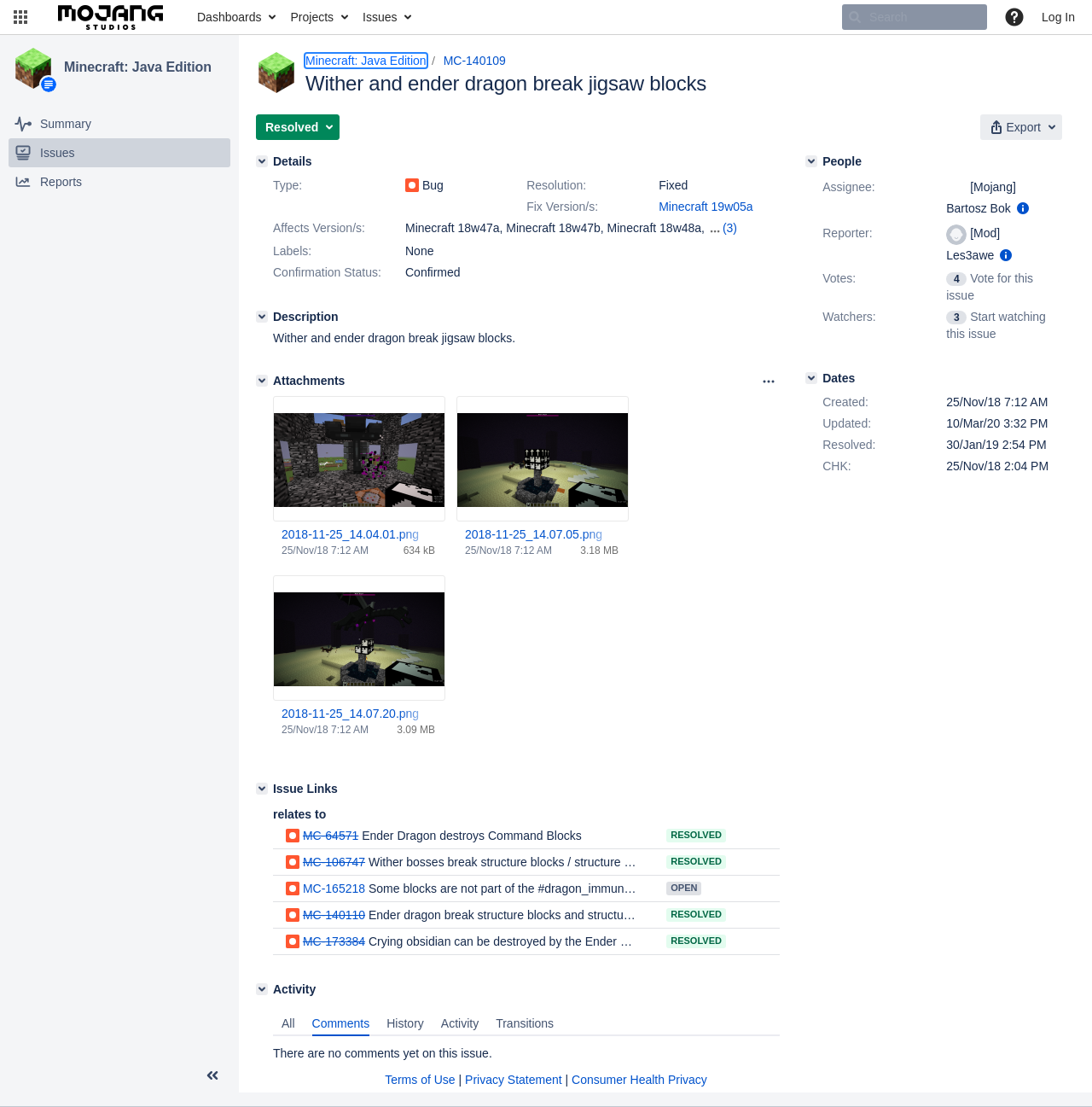Explain the webpage in detail.

This webpage appears to be a Jira issue tracking page. At the top, there is a navigation bar with several buttons and links, including "Linked Applications", "Dashboards", "Projects", "Issues", and "Help". On the right side of the navigation bar, there is a search box and a "Log In" link.

Below the navigation bar, there is an announcement banner that spans the entire width of the page. Below the banner, there is a sidebar on the left side of the page, which contains links to "Summary of Minecraft: Java Edition", "Issues of Minecraft: Java Edition", and "Reports of Minecraft: Java Edition". The sidebar can be collapsed by clicking a button at the bottom.

The main content area of the page is divided into two sections. The top section contains a header with the issue title "Wither and ender dragon break jigsaw blocks" and a button to resolve the issue. Below the header, there are several links and buttons, including a link to the project "Minecraft: Java Edition" and a button to export the issue.

The bottom section of the main content area contains a detailed description of the issue, including the type, resolution, fix version, affects version, and labels. There are also sections for attachments, confirmation status, and a description of the issue. The attachments section contains a link to a screenshot, and the description section contains a brief summary of the issue.

Throughout the page, there are several images, including icons for the project, issue type, and resolution, as well as a screenshot attached to the issue. The page also contains several buttons and links to navigate to different parts of the issue tracking system.